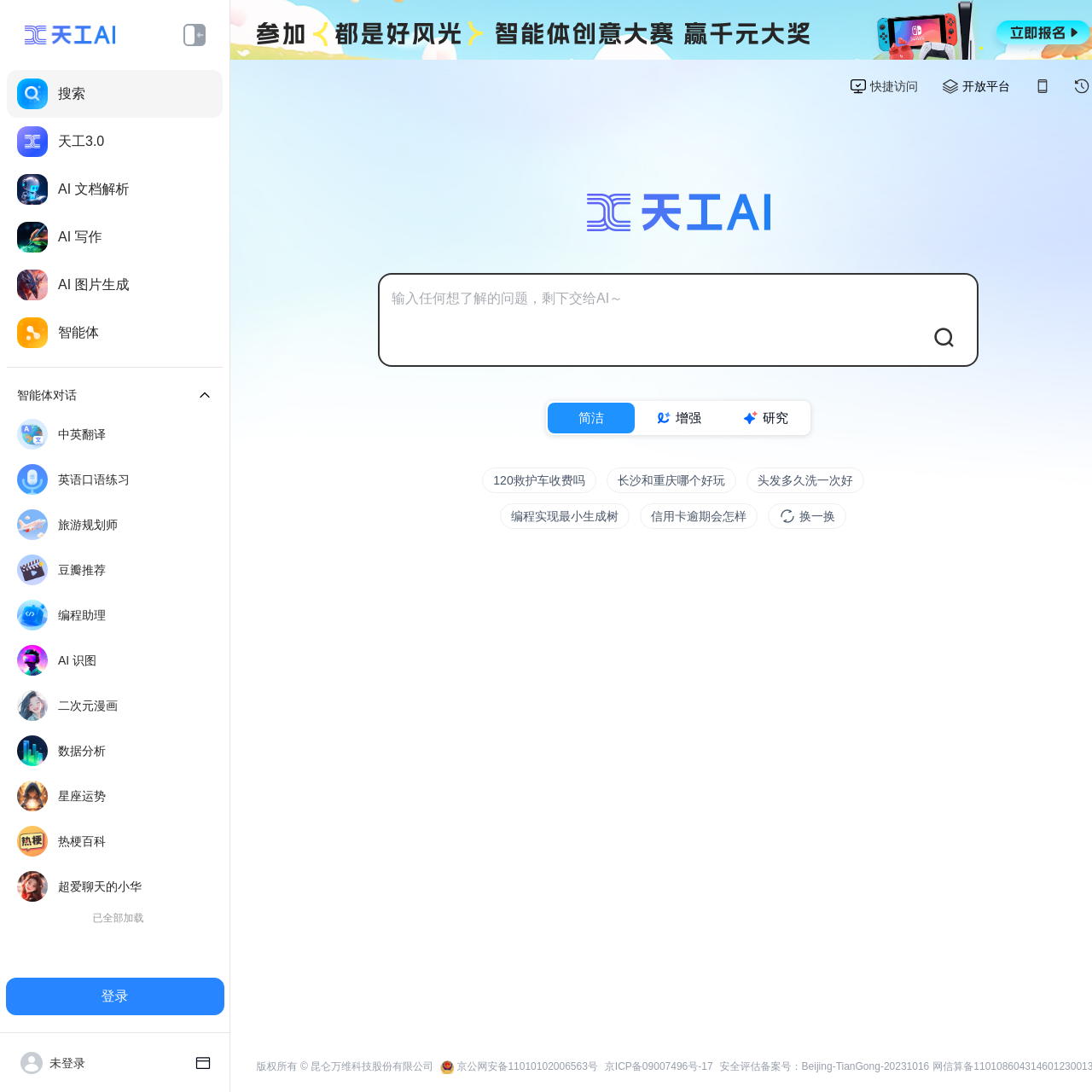Extract the bounding box coordinates for the HTML element that matches this description: "天工3.0". The coordinates should be four float numbers between 0 and 1, i.e., [left, top, right, bottom].

[0.006, 0.108, 0.204, 0.152]